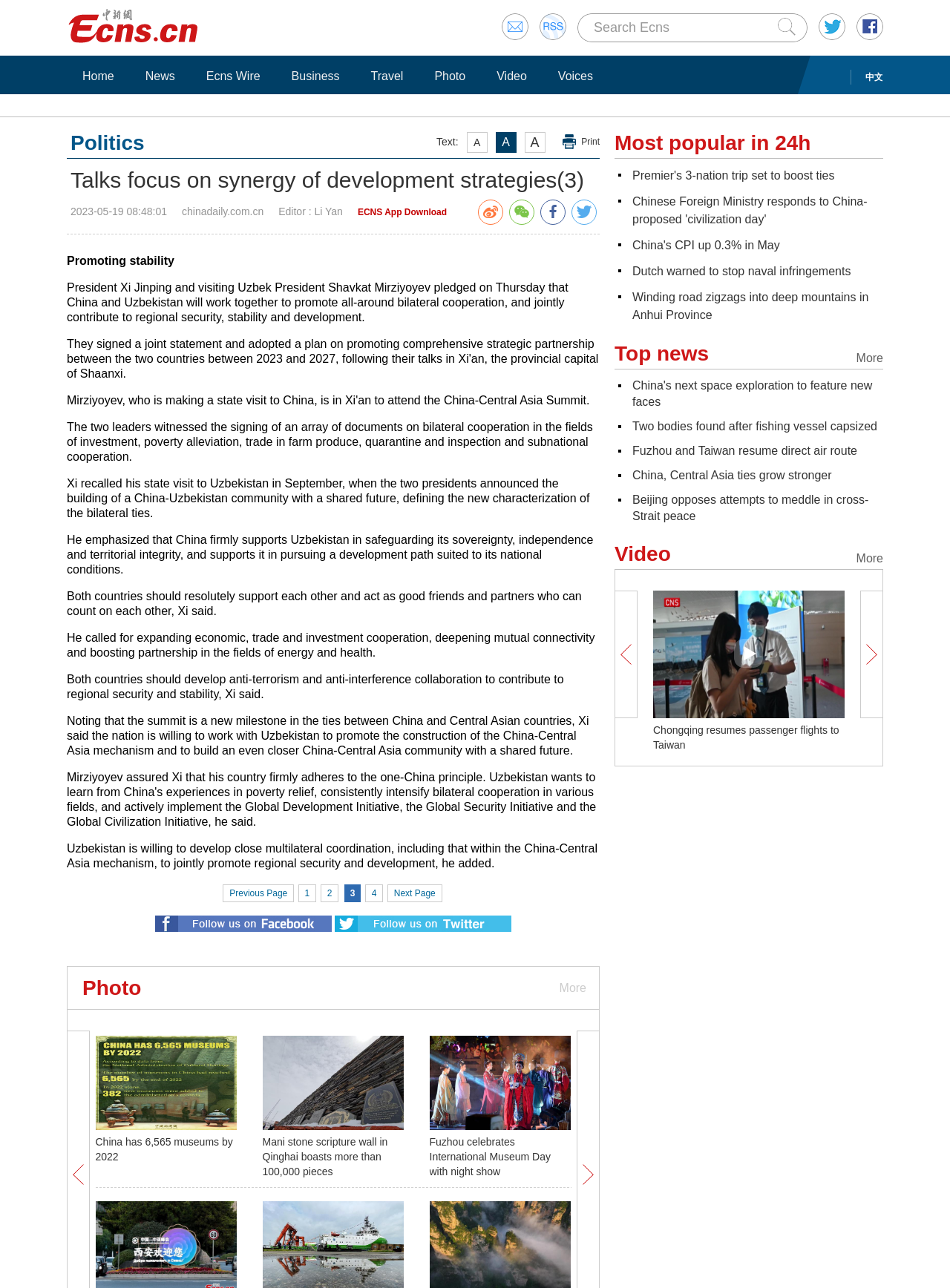Determine the bounding box coordinates of the section to be clicked to follow the instruction: "Go to Home". The coordinates should be given as four float numbers between 0 and 1, formatted as [left, top, right, bottom].

[0.078, 0.053, 0.129, 0.065]